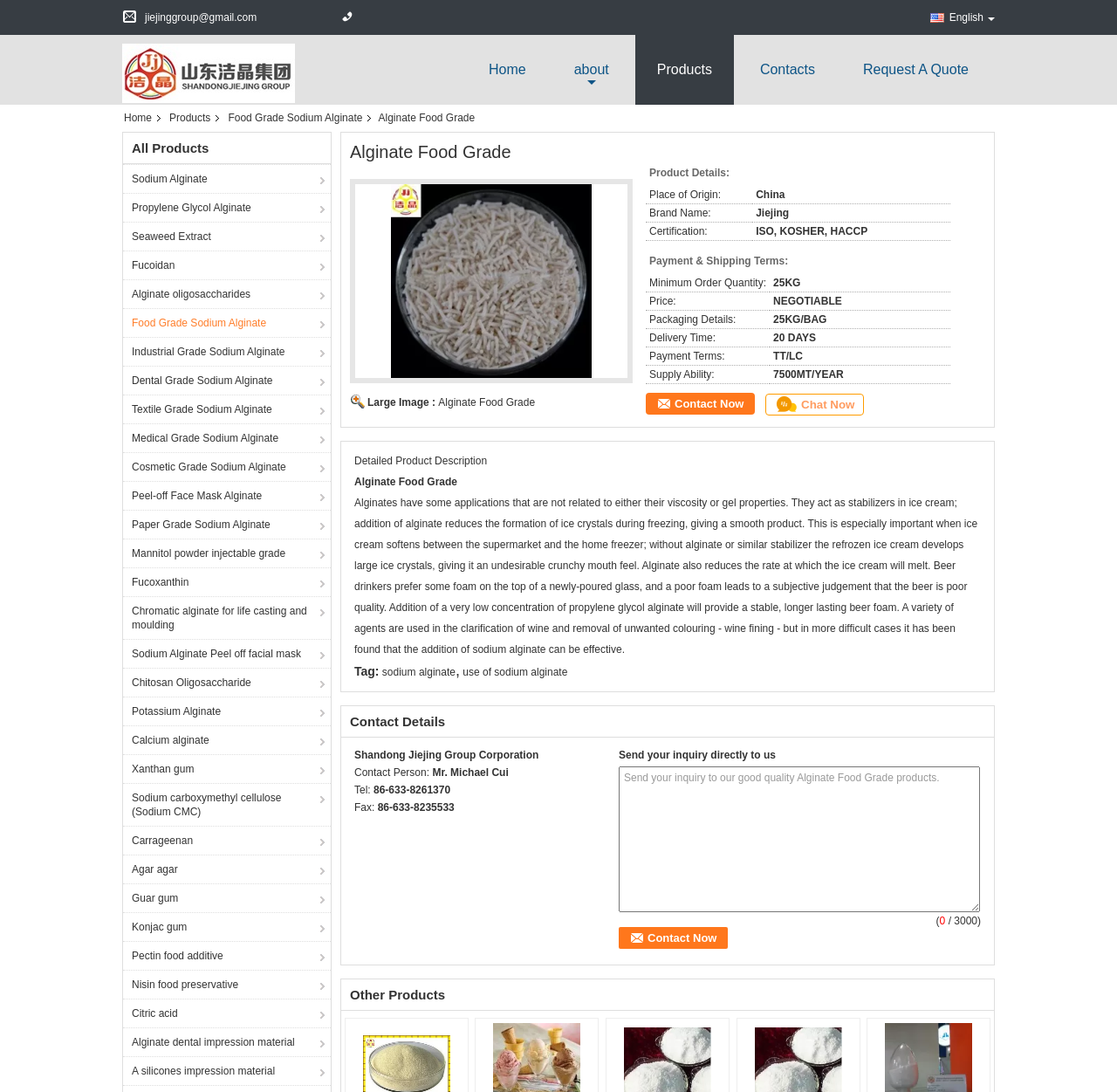Point out the bounding box coordinates of the section to click in order to follow this instruction: "Click the 'Home' link".

[0.418, 0.032, 0.49, 0.096]